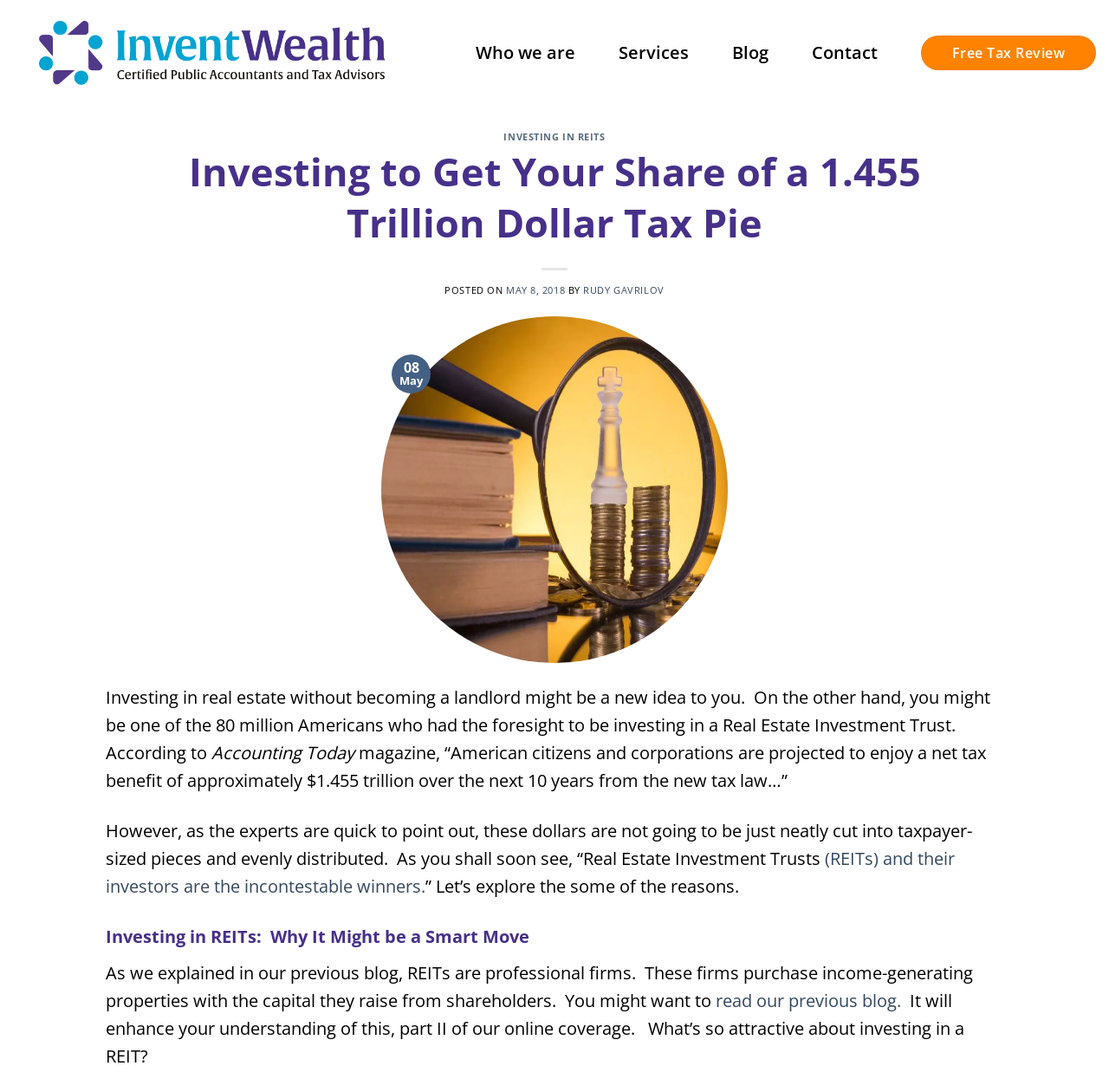Determine the bounding box coordinates for the area that needs to be clicked to fulfill this task: "Visit 'Invent Wealth – Tax Advisors'". The coordinates must be given as four float numbers between 0 and 1, i.e., [left, top, right, bottom].

[0.035, 0.008, 0.348, 0.089]